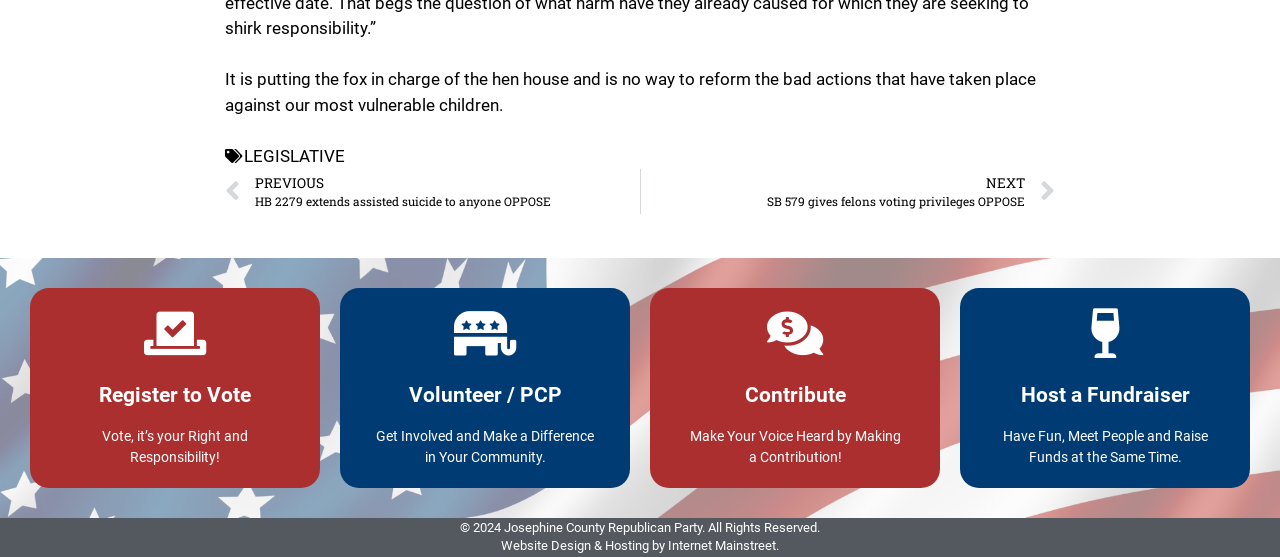Specify the bounding box coordinates of the region I need to click to perform the following instruction: "Read the article by Fiona W. Ong". The coordinates must be four float numbers in the range of 0 to 1, i.e., [left, top, right, bottom].

None